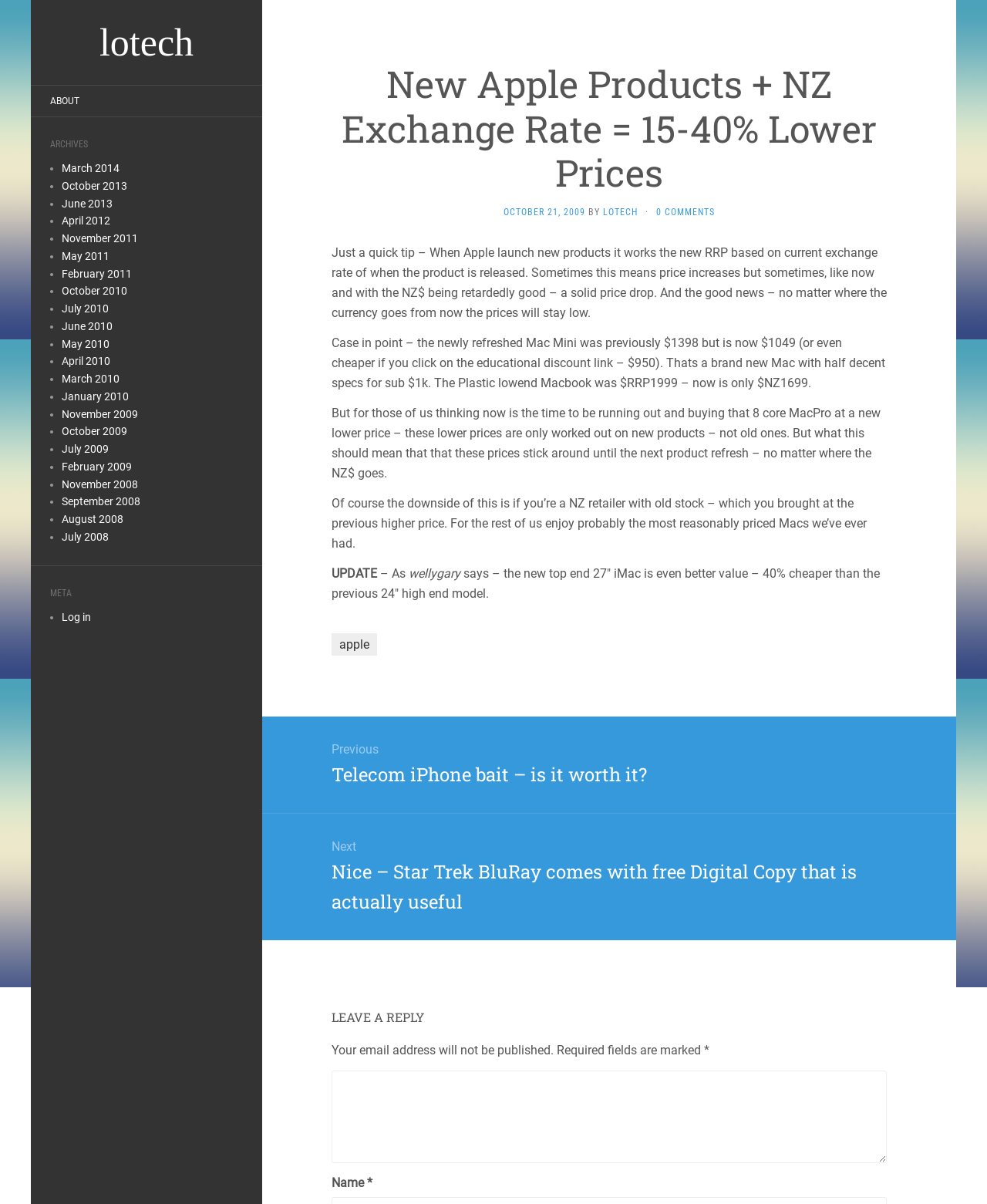What is the category of the previous post?
Using the image as a reference, answer the question in detail.

The category of the previous post can be inferred from the title of the previous post, which is 'Telecom iPhone bait – is it worth it?', and is located in the post navigation section.